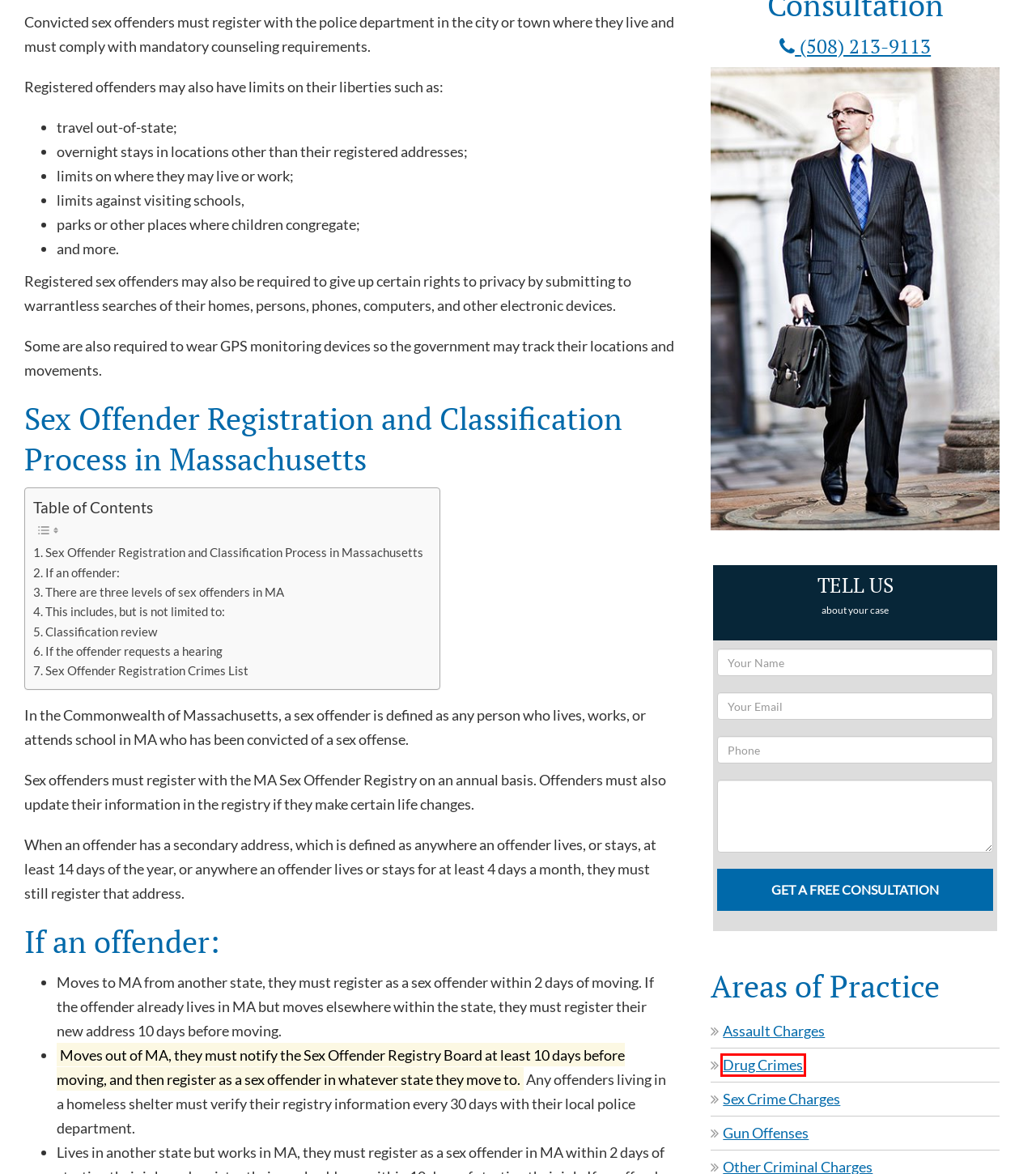You have been given a screenshot of a webpage, where a red bounding box surrounds a UI element. Identify the best matching webpage description for the page that loads after the element in the bounding box is clicked. Options include:
A. New Bedford MA Criminal Lawyer - Law Office of John L. Calcagni, III
B. Massachusetts Drug Crimes Lawyer Lawyer - Law Office of John L. Calcagni, III
C. Testimonials - RI Criminal Defense Lawyer
D. Military Defense Lawyer - Law Office of John L. Calcagni, III
E. Massachusetts Firearms and Weapons Defense Lawyers
F. Privacy - New Bedford Criminal Defense Lawyers
G. Massachusetts Assault Defense Lawyers - Top Rated Criminal Defense
H. Sitemap - New Bedford Criminal Defense Lawyers

B